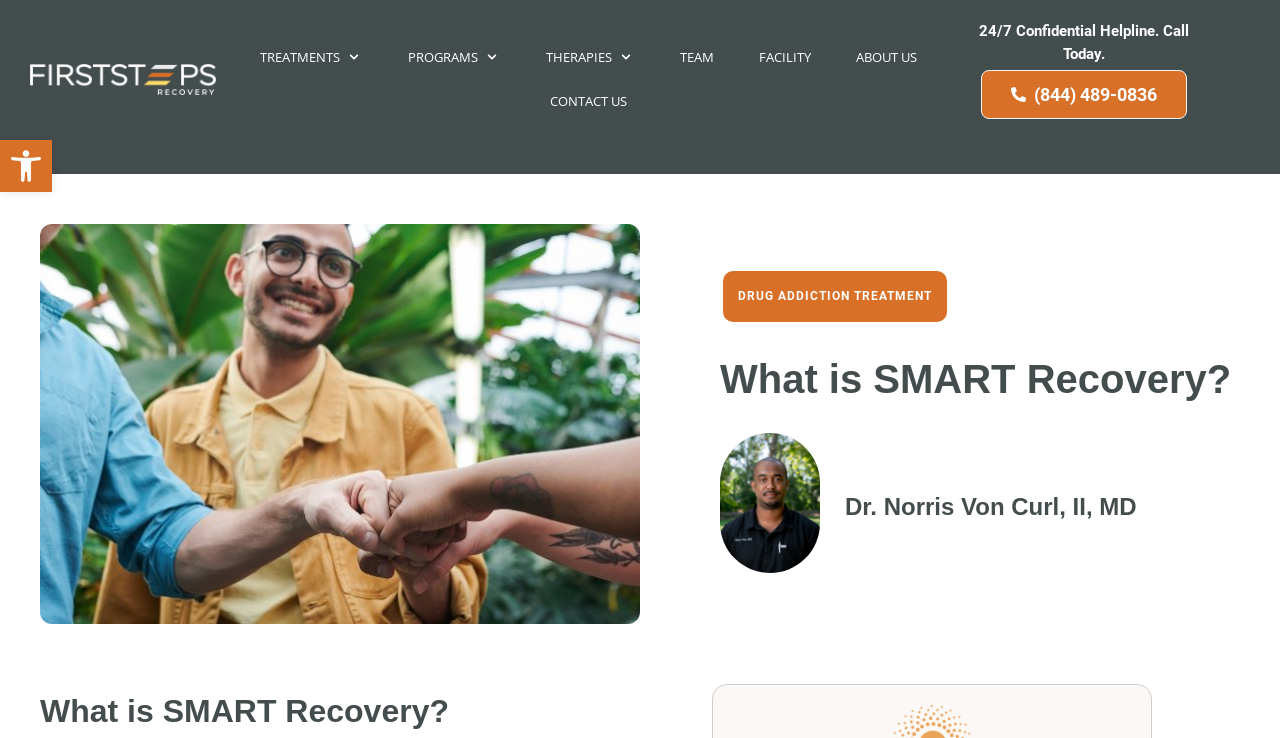Locate the bounding box coordinates of the area you need to click to fulfill this instruction: 'Read about Dr. Norris Von Curl, II, MD'. The coordinates must be in the form of four float numbers ranging from 0 to 1: [left, top, right, bottom].

[0.66, 0.668, 0.969, 0.707]